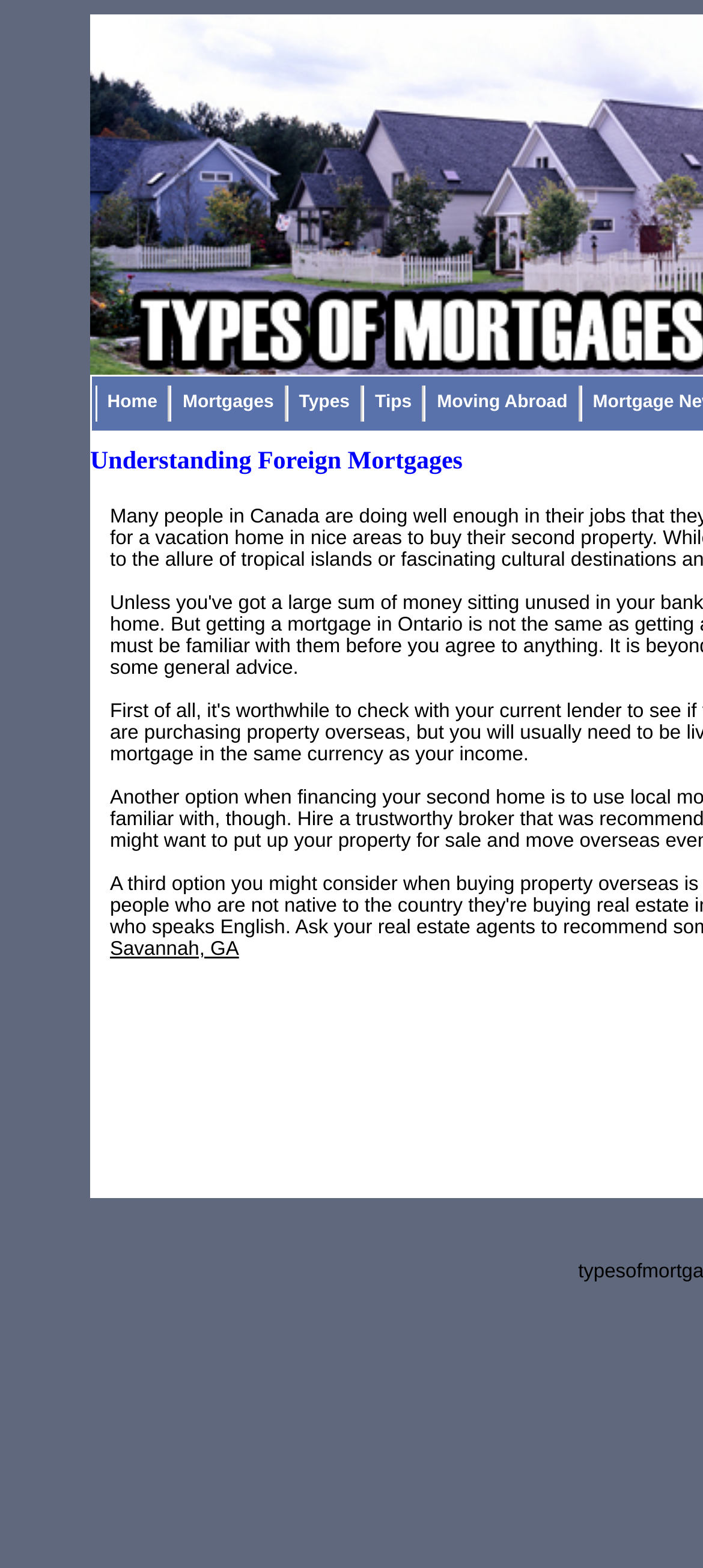What is the headline of the webpage?

Understanding Foreign Mortgages